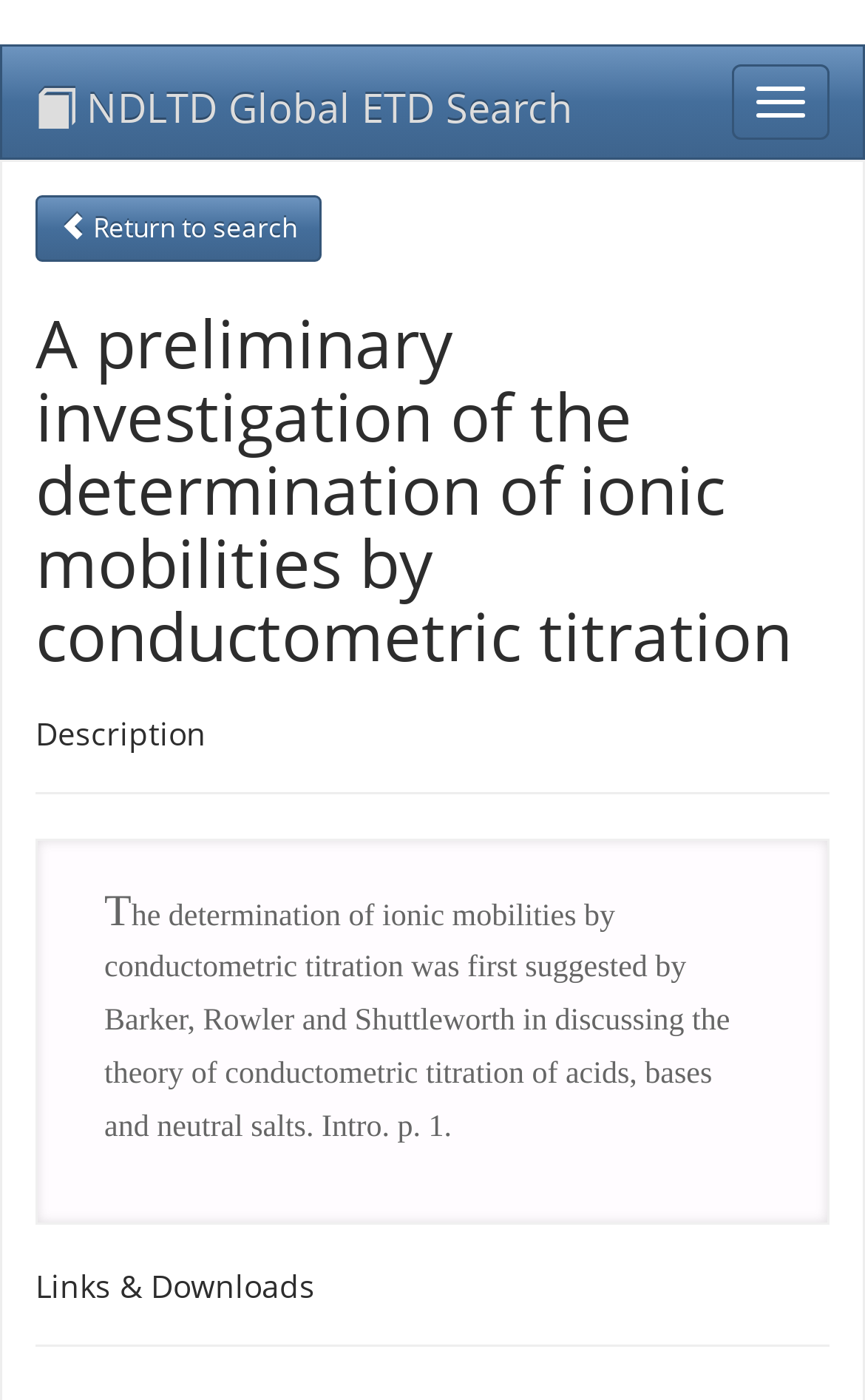What is the purpose of the button?
Provide an in-depth answer to the question, covering all aspects.

I found the purpose of the button by looking at its position on the page and its proximity to the link with the text 'NDLTD Global ETD Search'. The button is likely to be a search button because of its position and the context of the page, which is a search page.